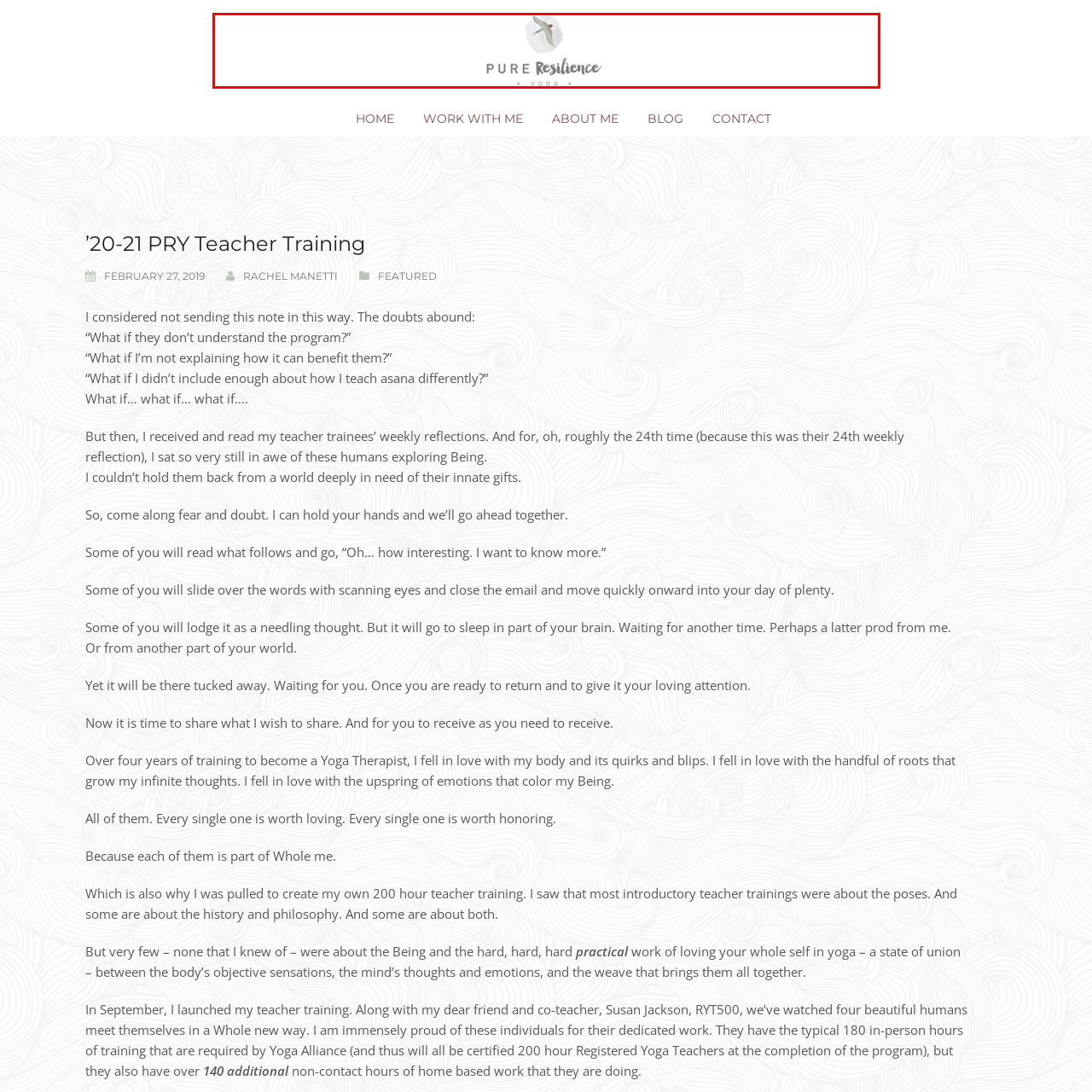What does the bird in flight symbolize?
Concentrate on the image within the red bounding box and respond to the question with a detailed explanation based on the visual information provided.

The stylized illustration of a bird in flight above the text in the logo symbolizes freedom and the spirit of resilience, which is a central theme of the yoga program.